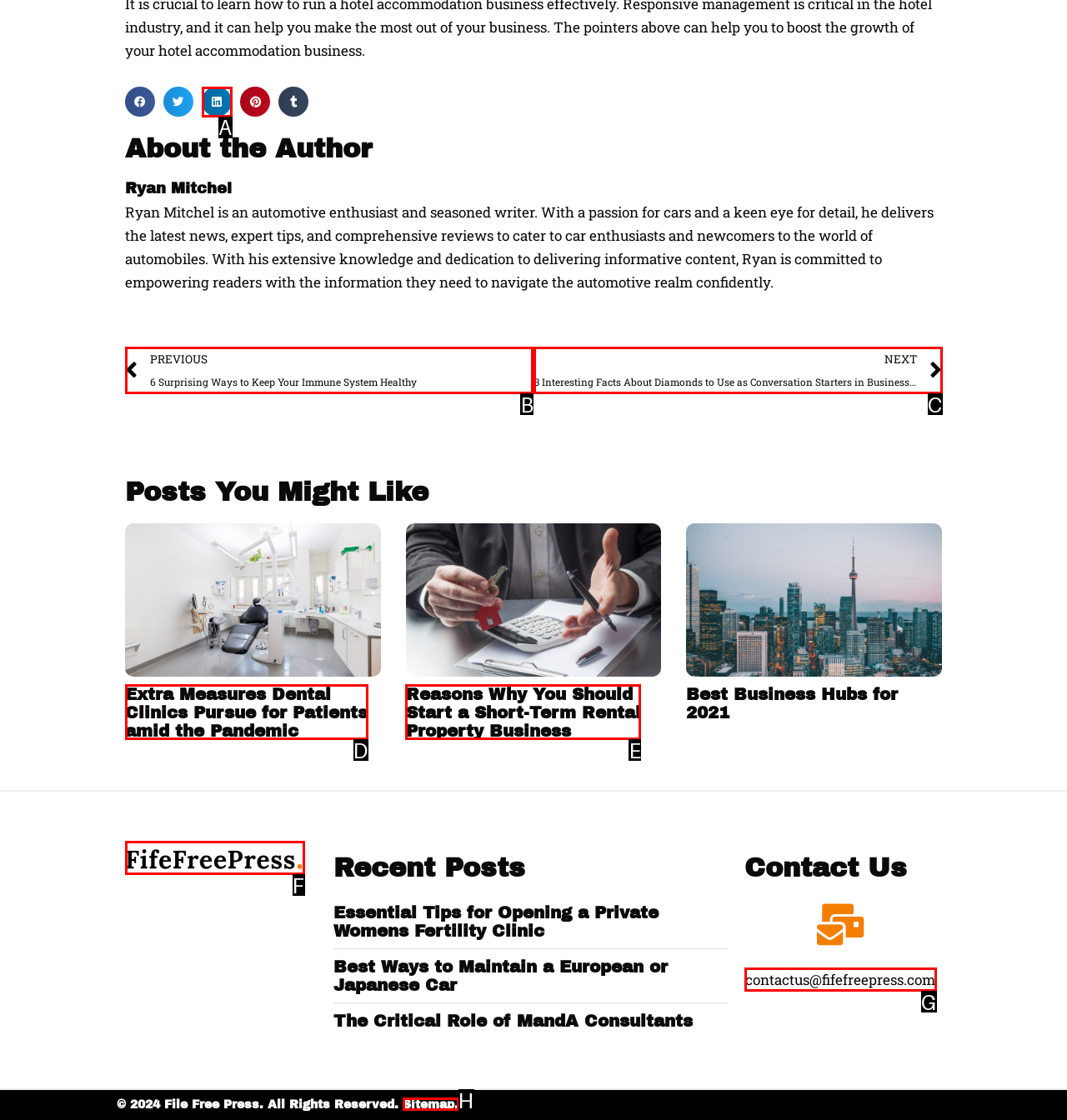Select the correct option based on the description: aria-label="Share on linkedin"
Answer directly with the option’s letter.

A